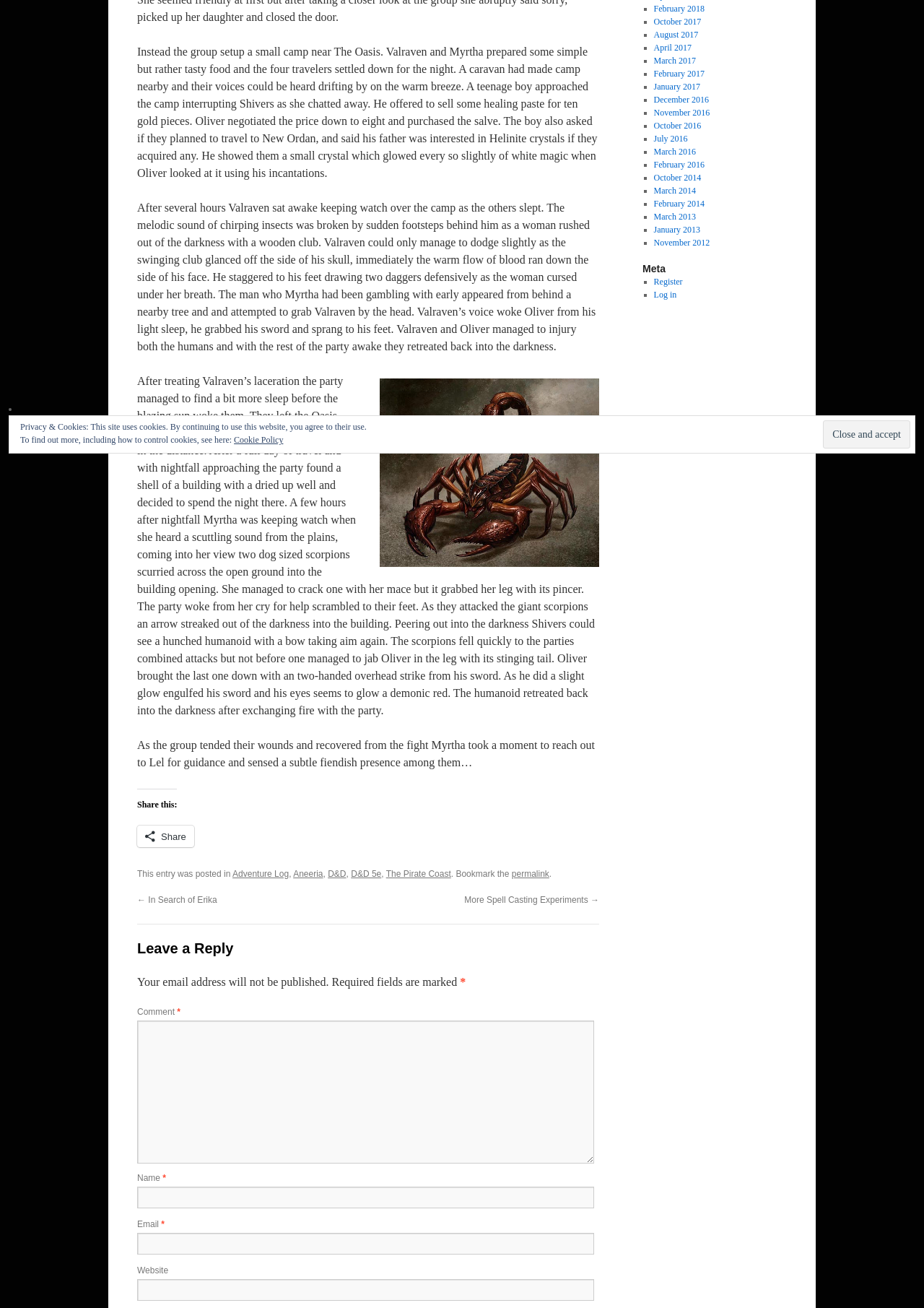Identify the bounding box coordinates for the UI element described as follows: parent_node: Name * name="author". Use the format (top-left x, top-left y, bottom-right x, bottom-right y) and ensure all values are floating point numbers between 0 and 1.

[0.148, 0.907, 0.643, 0.924]